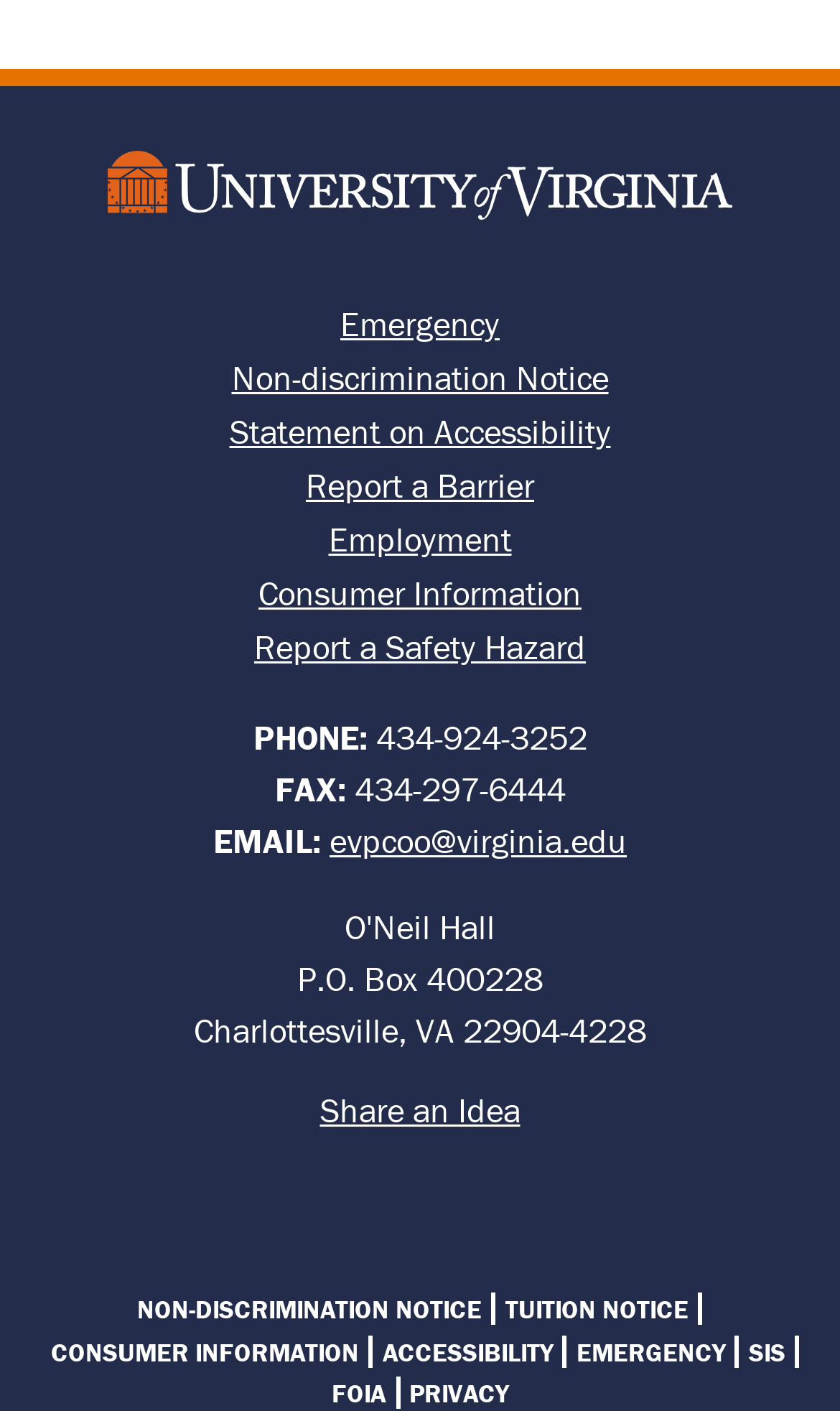Can you pinpoint the bounding box coordinates for the clickable element required for this instruction: "Learn what this page is about"? The coordinates should be four float numbers between 0 and 1, i.e., [left, top, right, bottom].

None